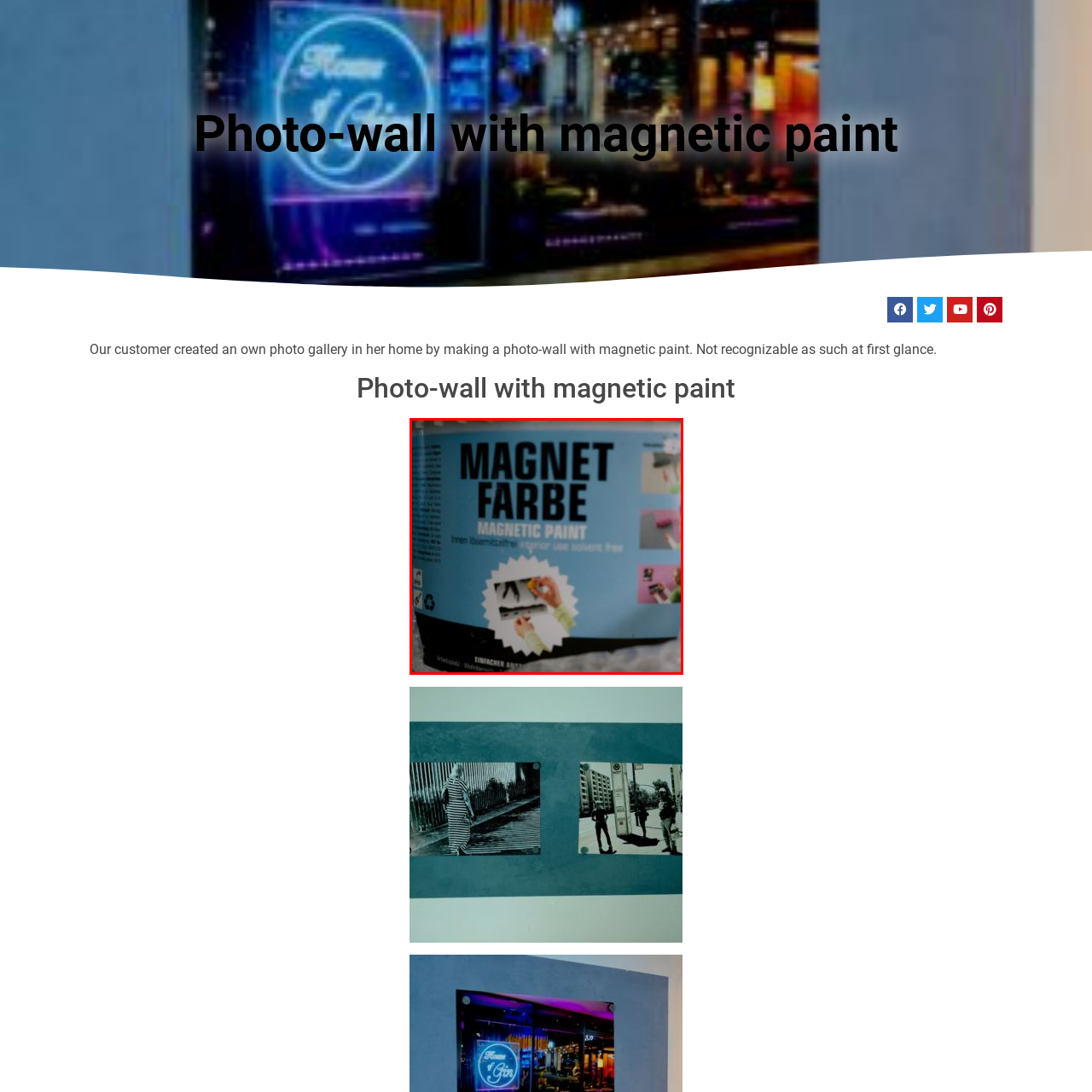Describe in detail what you see in the image highlighted by the red border.

The image showcases a container of "Magnet Farbe," or magnetic paint, prominently displayed with the label in bold letters. The packaging highlights its versatile uses, suggesting that it can create a magnetic surface for personal customization, such as hanging photos and decorations without traditional nails or adhesives. The instructions appear to emphasize that this paint is solvent-free, making it a safer choice for indoor applications. The backdrop of the container features various illustrated applications, depicting creative possibilities for enhancing personal spaces. This product is particularly relevant for DIY enthusiasts looking to transform their home environments, as seen in the context of a customer's creation of a photo wall using this innovative magnetic paint.